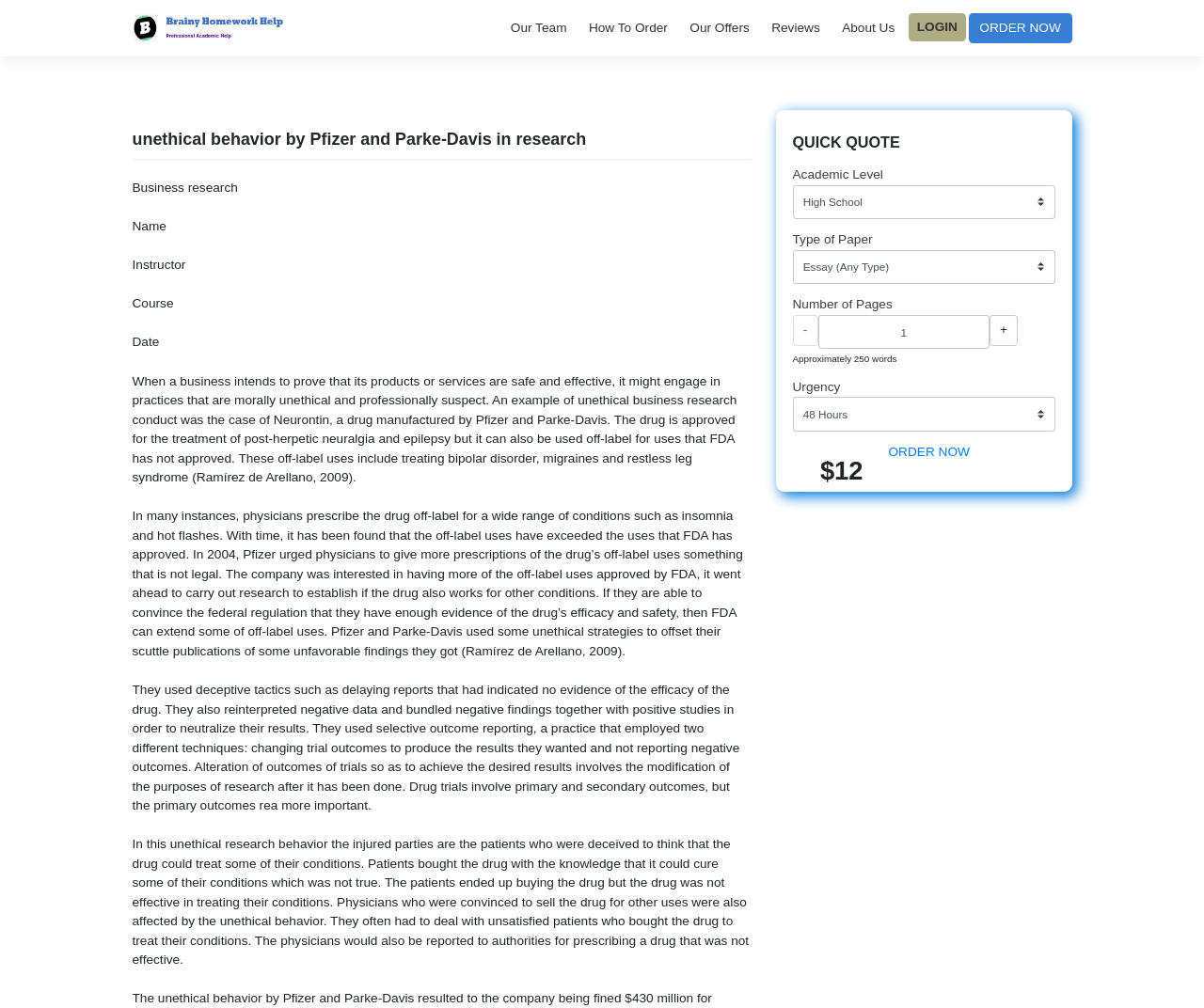Please locate the bounding box coordinates of the element that should be clicked to achieve the given instruction: "Enter a value in the 'Number of Pages' textbox".

[0.755, 0.347, 0.913, 0.385]